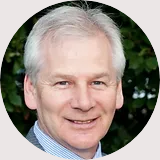What areas is Jeff Howson recognized for integrating technology into education?
Answer the question in as much detail as possible.

The caption states that Jeff Howson is recognized for his achievements in integrating technology into education, particularly in areas such as the Computing Curriculum, Digital Literacy, and Artificial Intelligence, which reflects his expertise and commitment to improving educational practices.